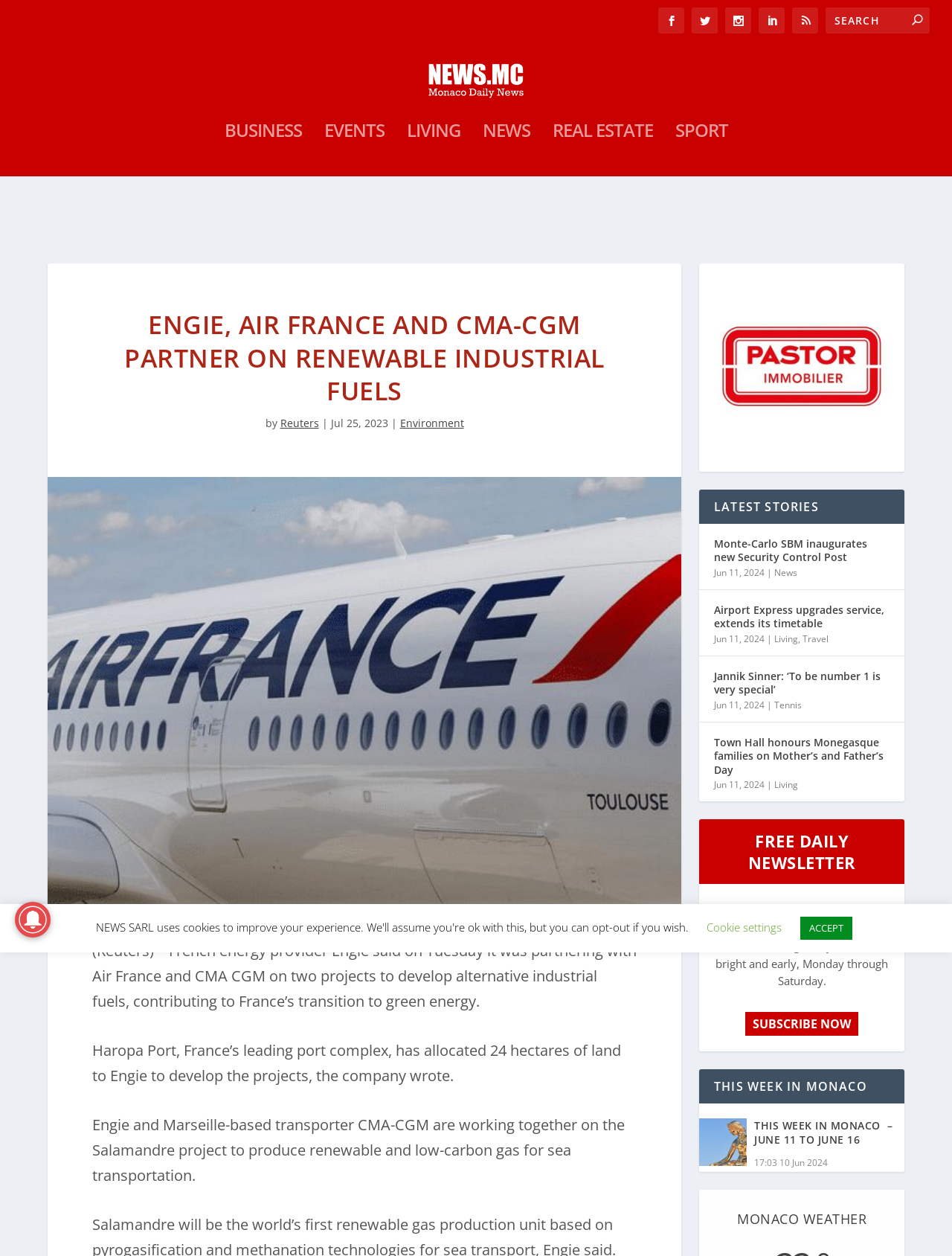Select the bounding box coordinates of the element I need to click to carry out the following instruction: "Read latest news".

[0.097, 0.198, 0.669, 0.283]